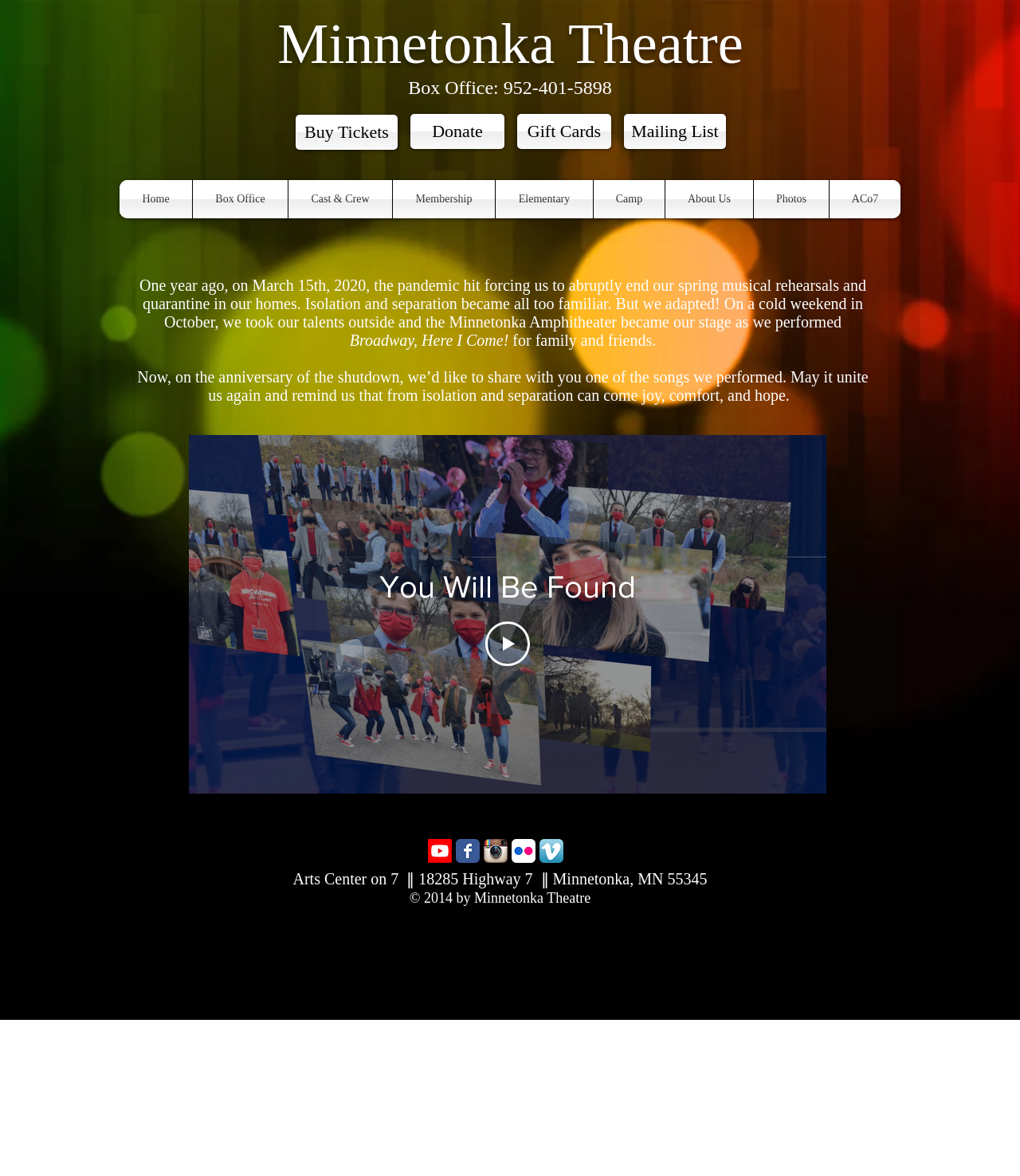What is the name of the theatre company?
Please respond to the question with a detailed and well-explained answer.

The name of the theatre company can be found in the top section of the webpage, which is 'Minnetonka Theatre'. This is also the title of the webpage.